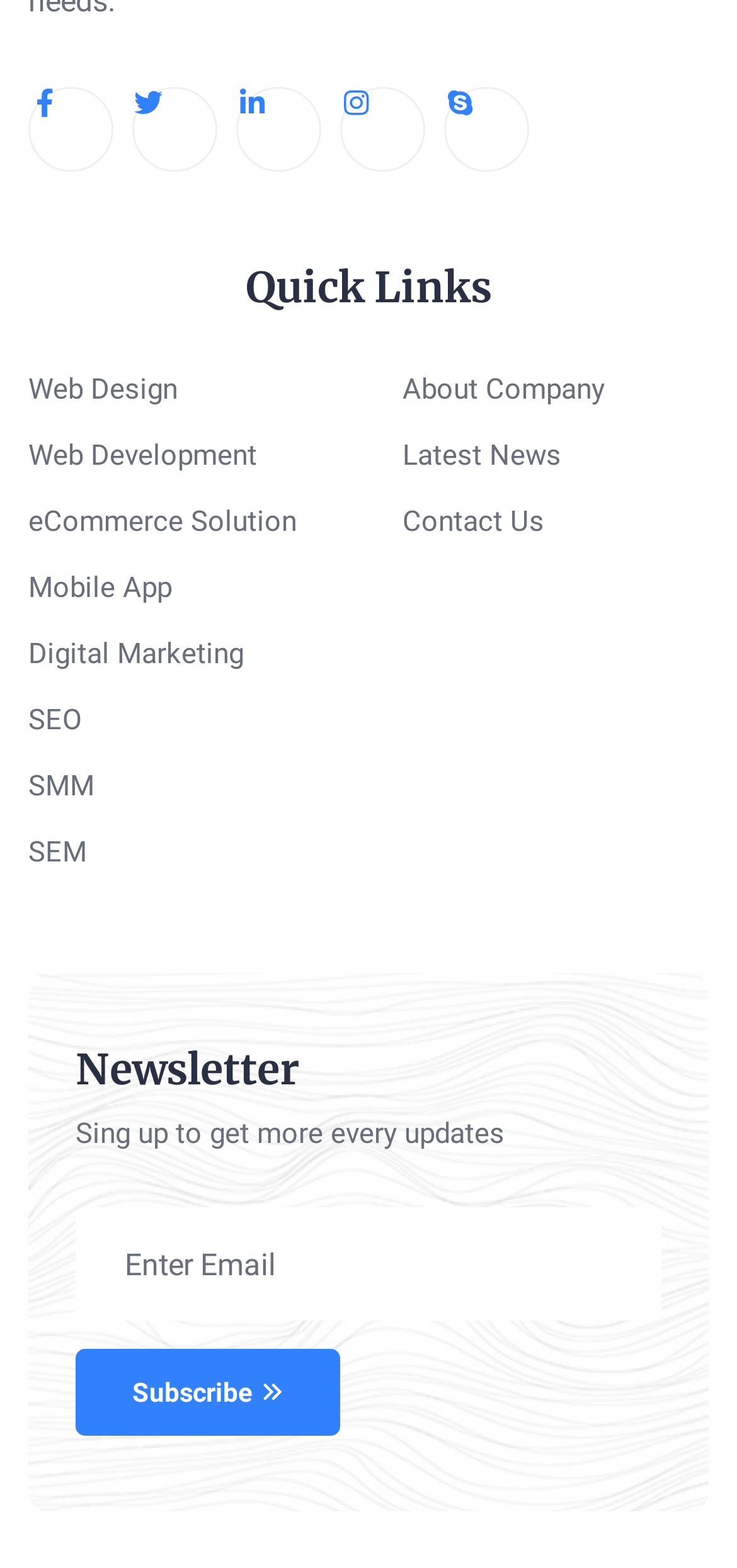What is the text above the textbox?
Provide a detailed and extensive answer to the question.

I found a static text above the textbox, which reads 'Sing up to get more every updates'. This text appears to be an invitation to subscribe to a newsletter or receive updates.